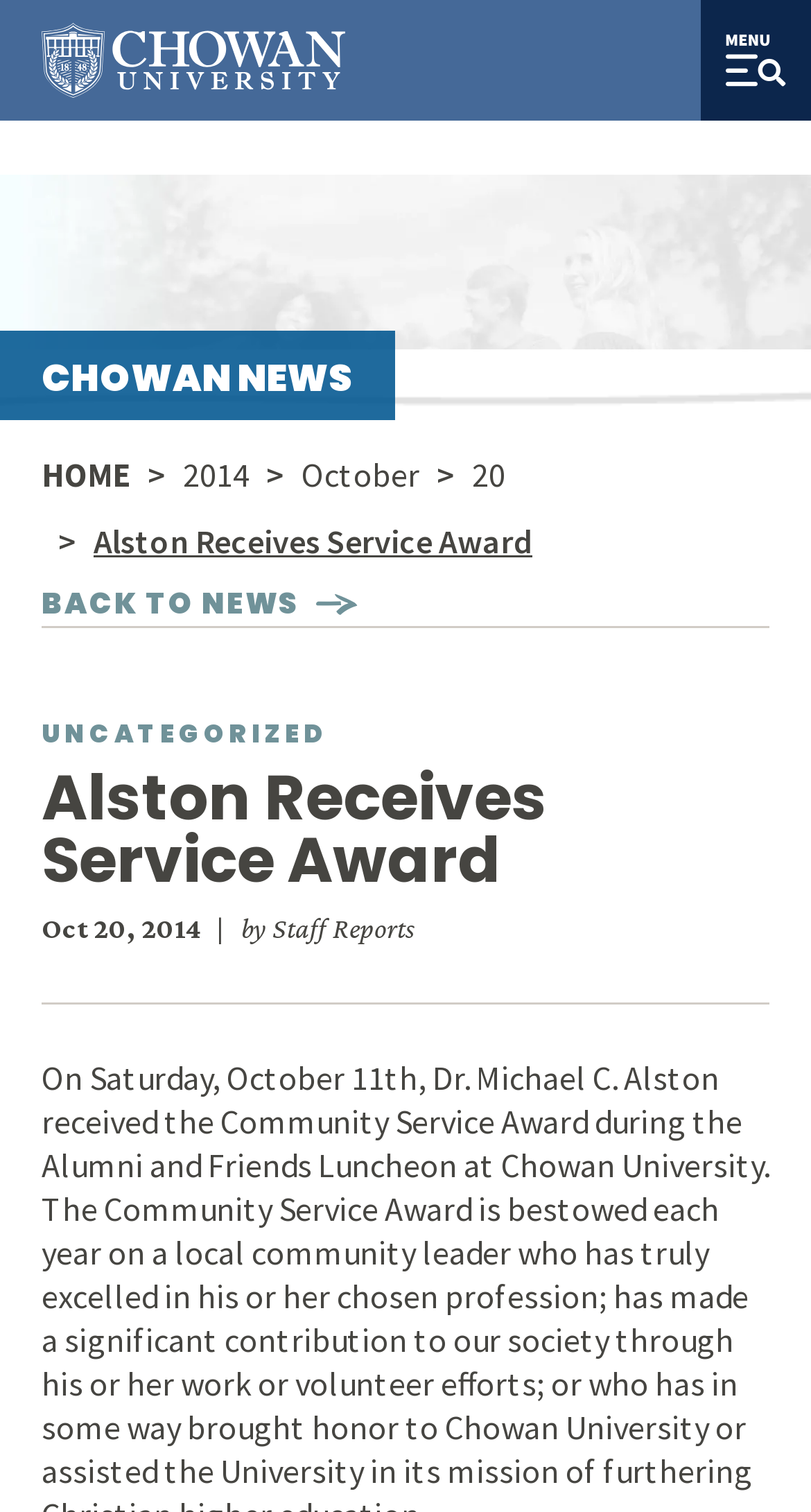Determine the bounding box coordinates of the region I should click to achieve the following instruction: "go to home page". Ensure the bounding box coordinates are four float numbers between 0 and 1, i.e., [left, top, right, bottom].

[0.051, 0.292, 0.162, 0.336]